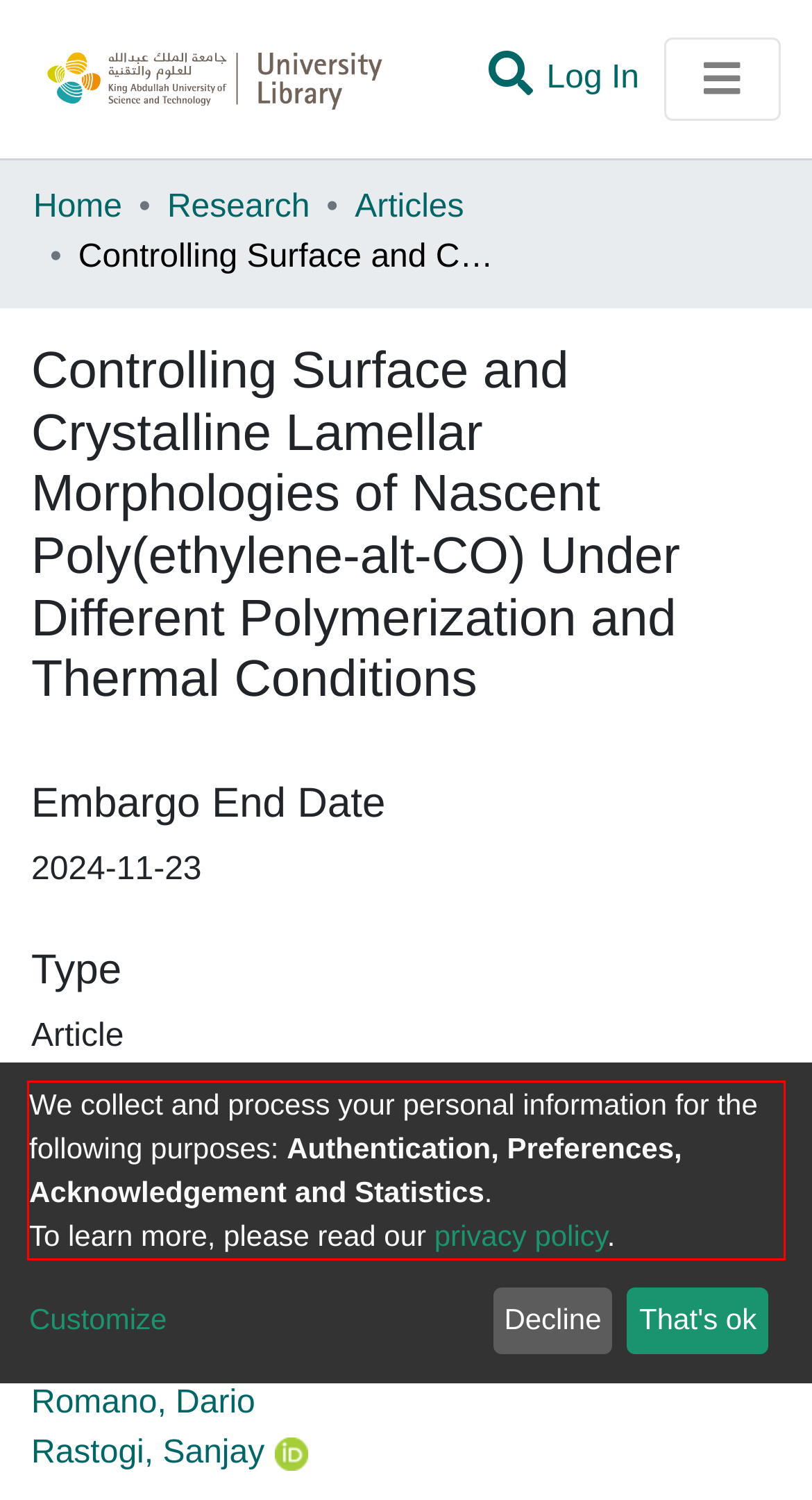Given a screenshot of a webpage containing a red bounding box, perform OCR on the text within this red bounding box and provide the text content.

We collect and process your personal information for the following purposes: Authentication, Preferences, Acknowledgement and Statistics. To learn more, please read our privacy policy.